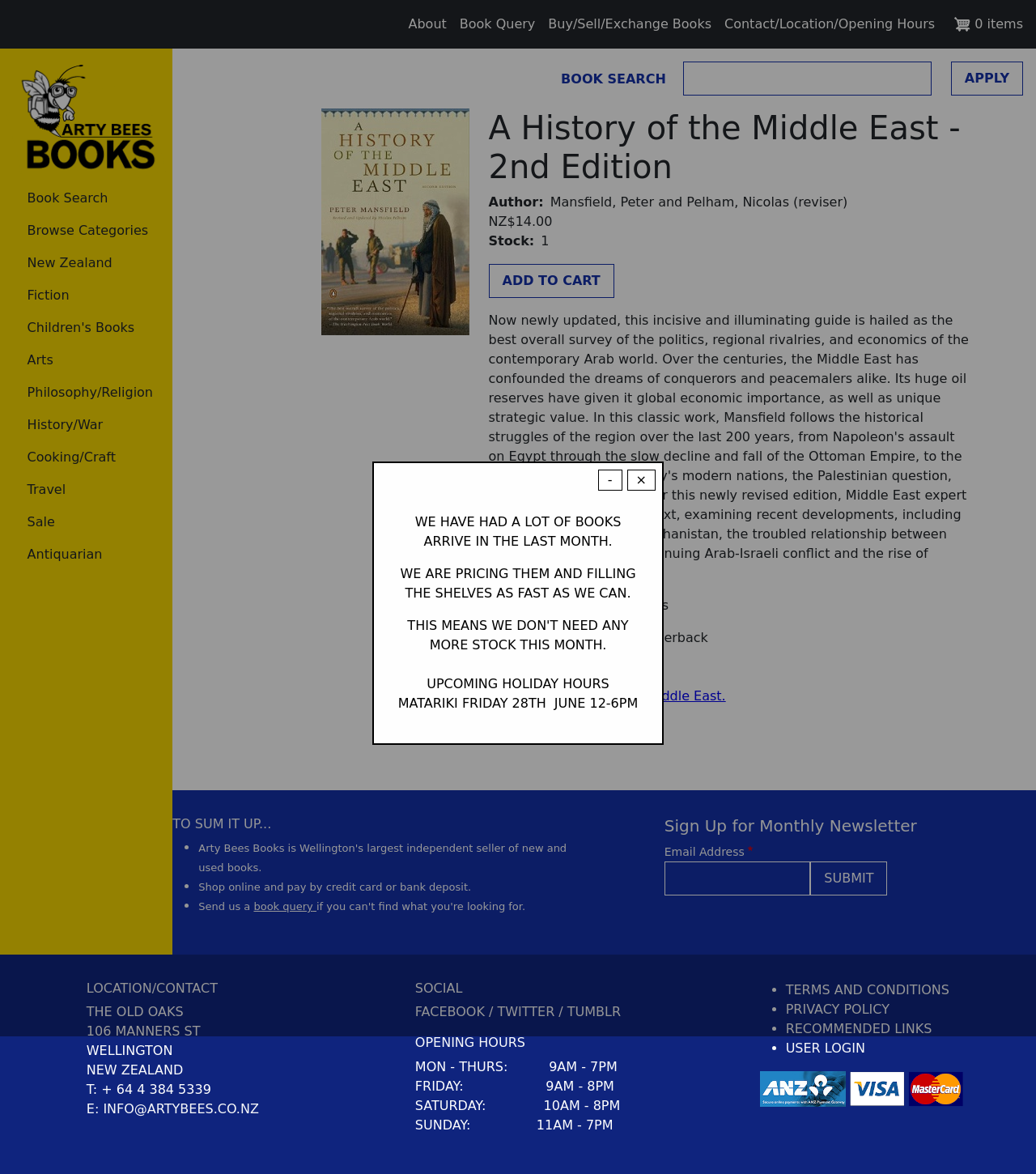Pinpoint the bounding box coordinates of the area that must be clicked to complete this instruction: "Search for books".

[0.659, 0.052, 0.899, 0.081]